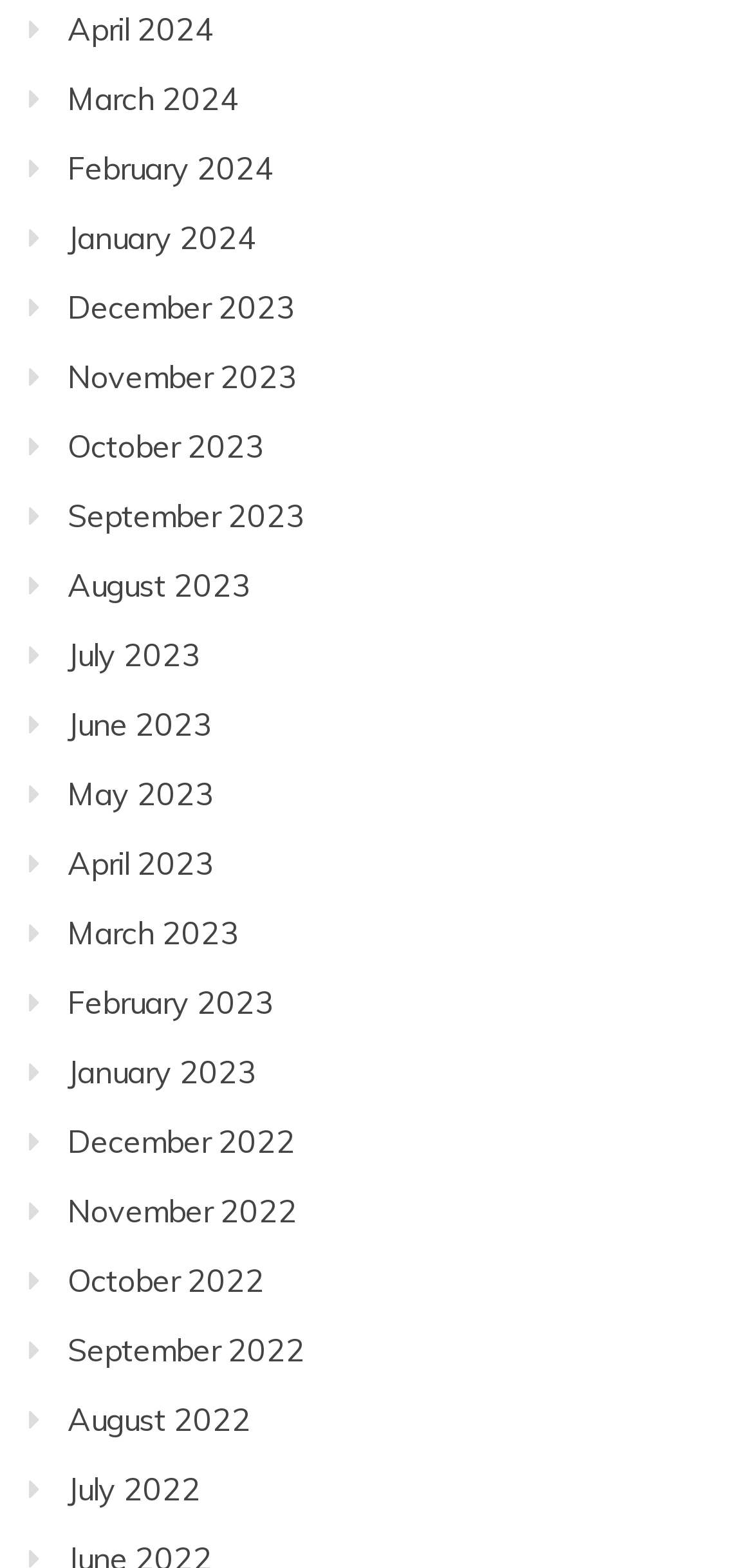Determine the bounding box coordinates of the element that should be clicked to execute the following command: "access August 2023".

[0.09, 0.36, 0.333, 0.385]